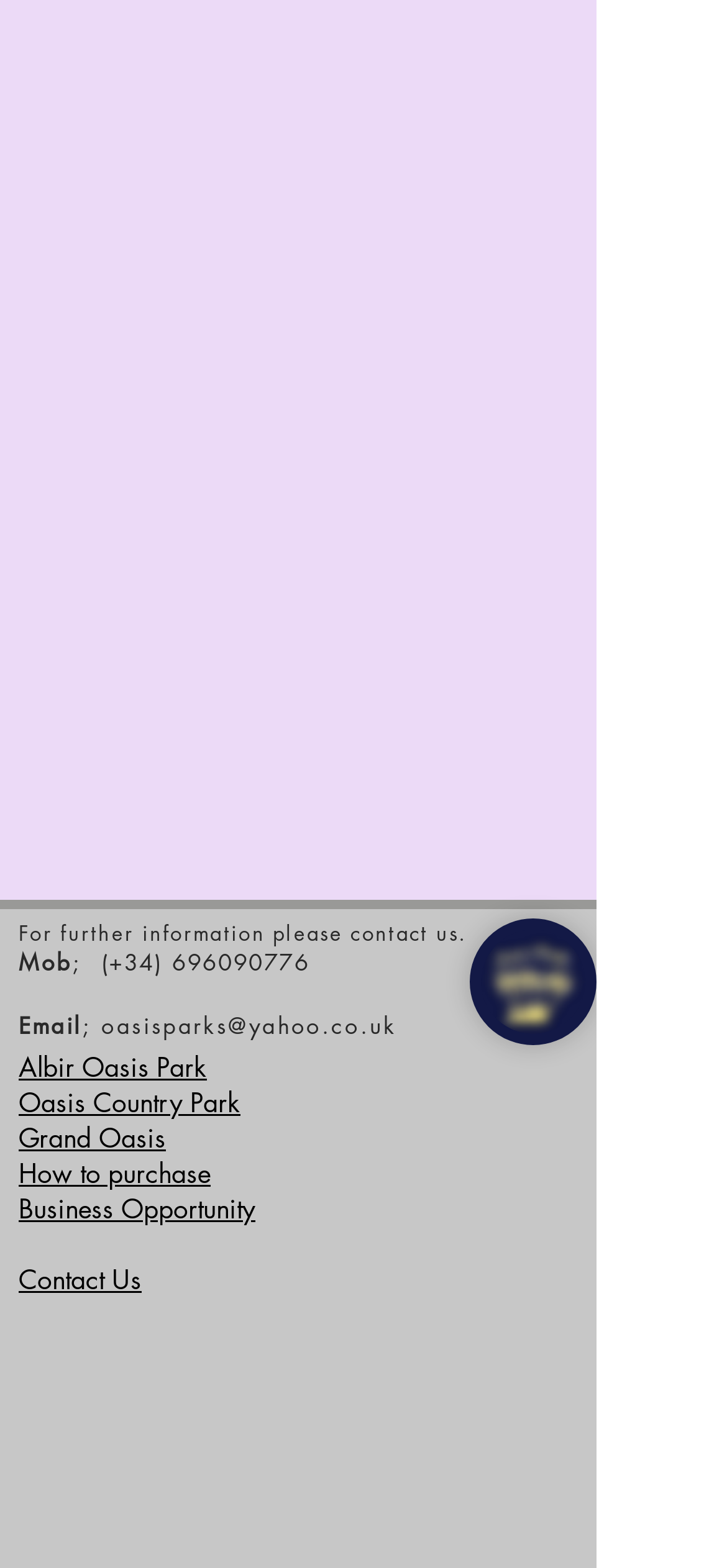Answer the following query with a single word or phrase:
How many park options are listed?

3